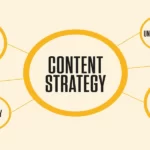Give a detailed account of the visual content in the image.

The image visually represents a concept map focusing on "Content Strategy." At the center, the phrase "CONTENT STRATEGY" is boldly highlighted, surrounded by interconnected topics that may include aspects such as content creation, audience engagement, keyword optimization, and analytics. This layout emphasizes the multi-faceted nature of developing a successful content strategy, underscoring the importance of integrating various elements to achieve effective communication and marketing goals. The design is clean and modern, using a yellow and beige color scheme that enhances readability and aesthetic appeal.